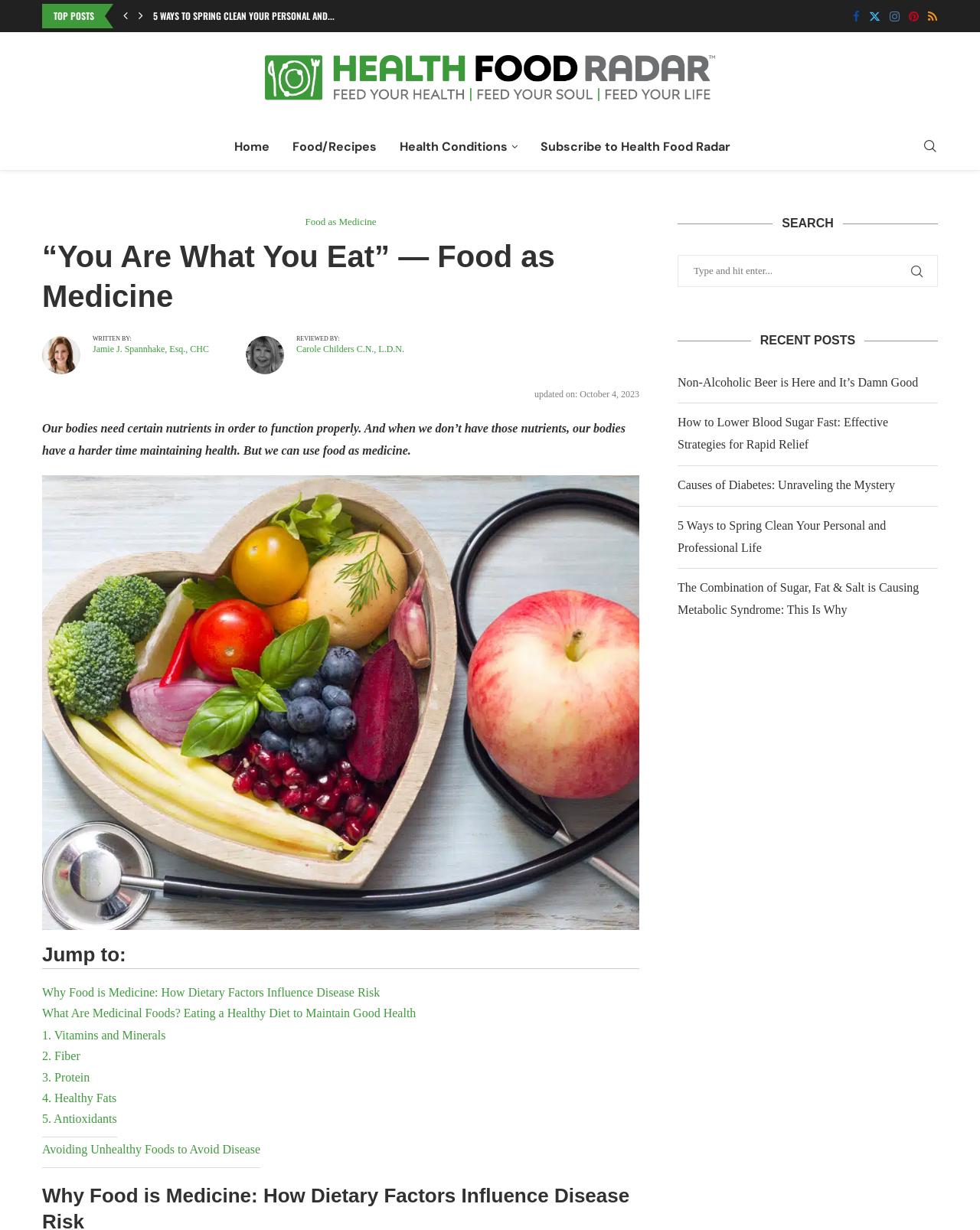Please provide the bounding box coordinates for the element that needs to be clicked to perform the instruction: "Visit the 'Home' page". The coordinates must consist of four float numbers between 0 and 1, formatted as [left, top, right, bottom].

[0.239, 0.107, 0.275, 0.132]